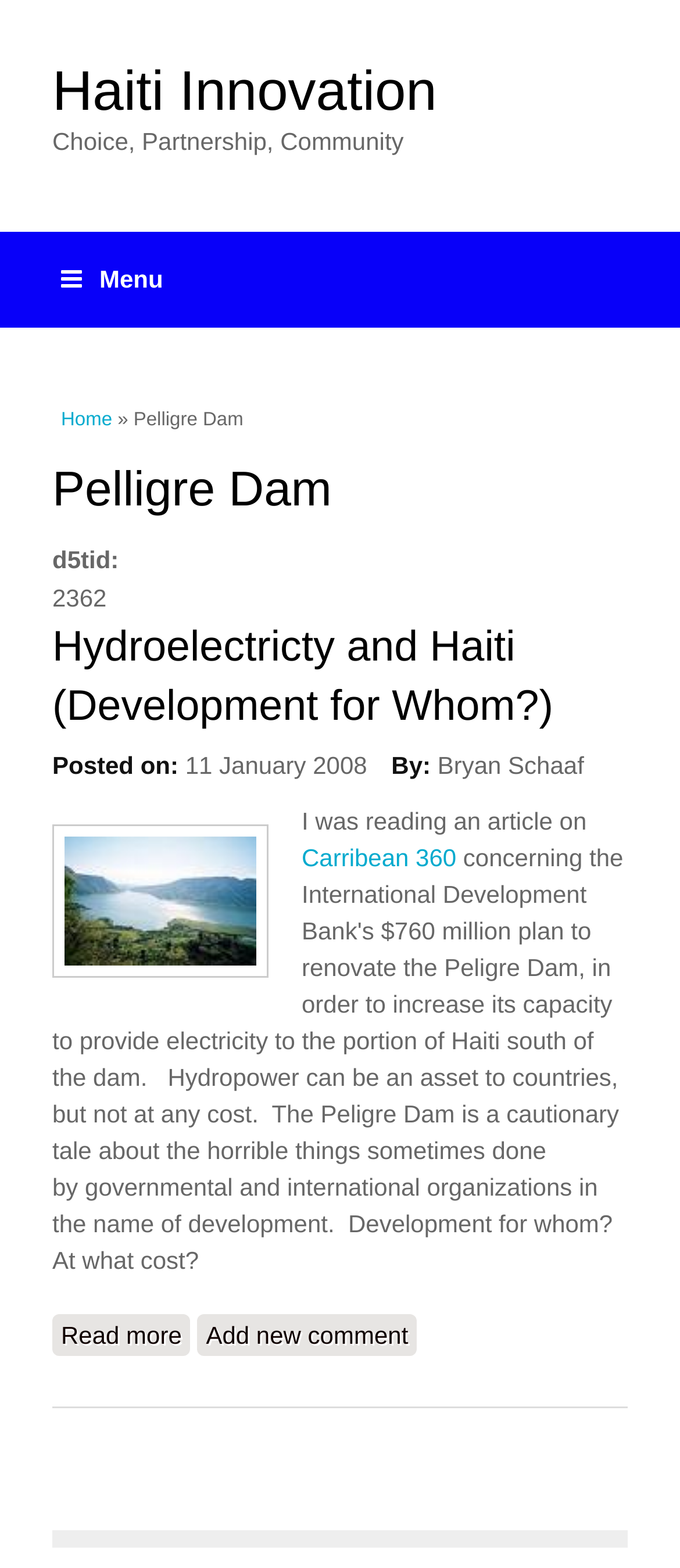Please give a concise answer to this question using a single word or phrase: 
What is the name of the dam?

Pelligre Dam